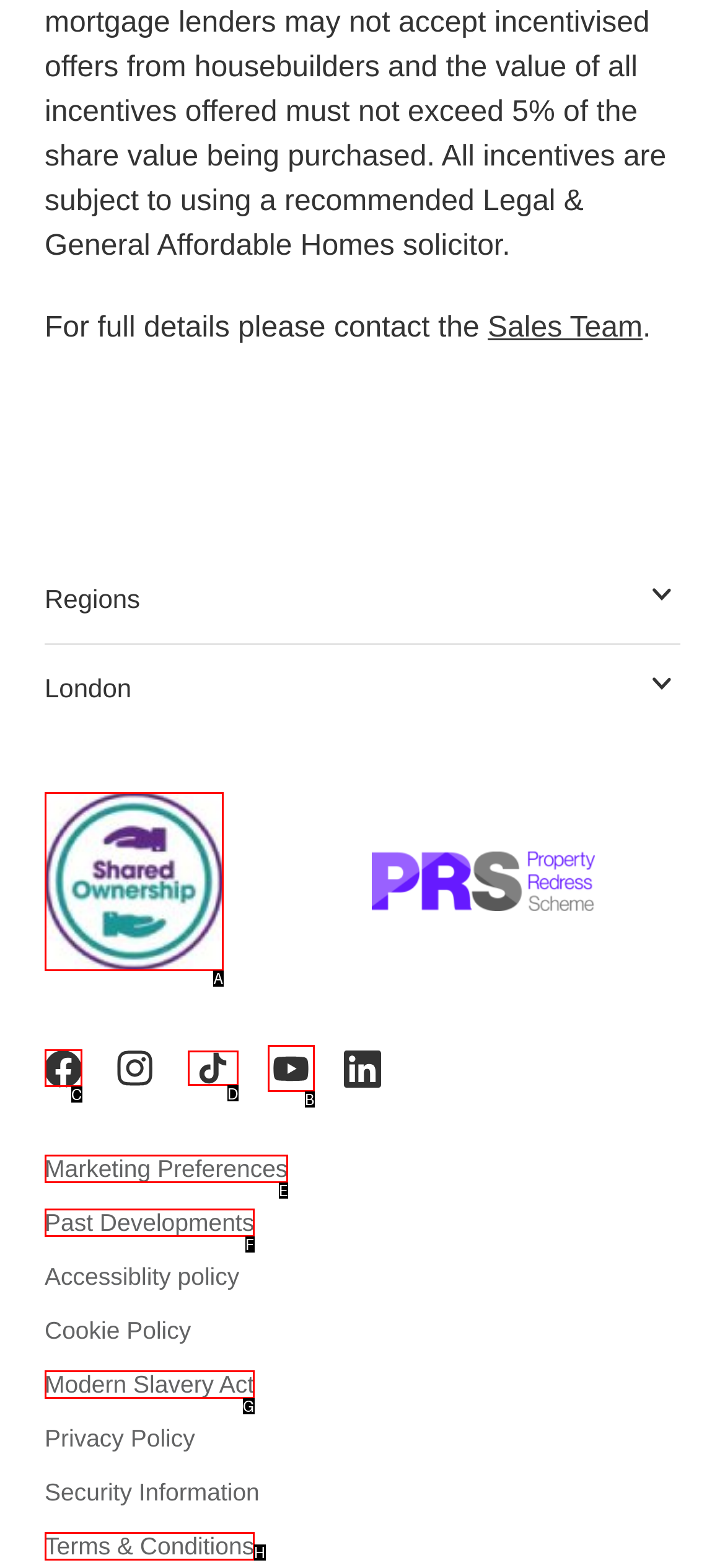Refer to the description: Terms & Conditions and choose the option that best fits. Provide the letter of that option directly from the options.

H